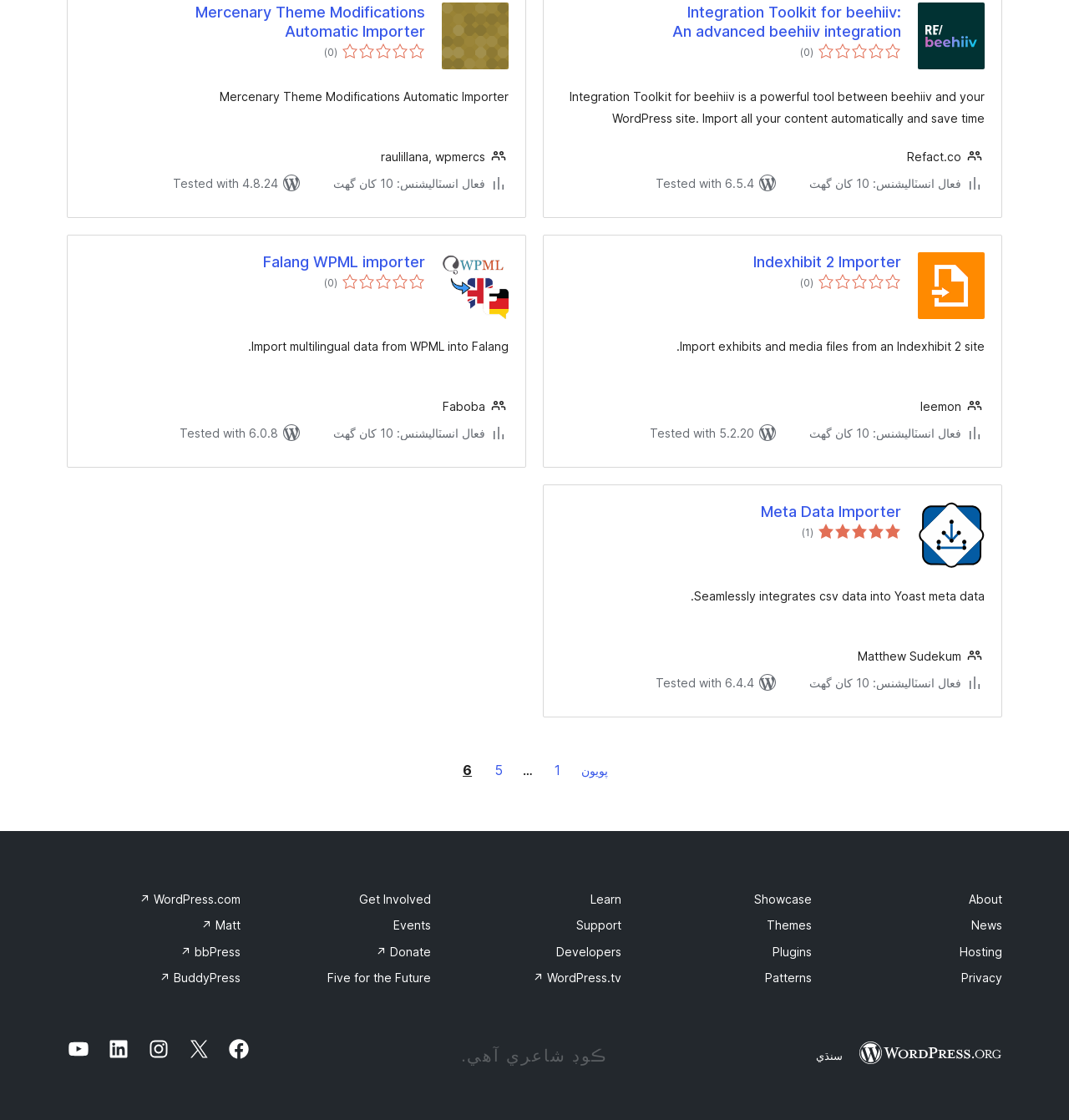Please identify the bounding box coordinates of the element's region that should be clicked to execute the following instruction: "Go to page 5". The bounding box coordinates must be four float numbers between 0 and 1, i.e., [left, top, right, bottom].

[0.454, 0.67, 0.479, 0.704]